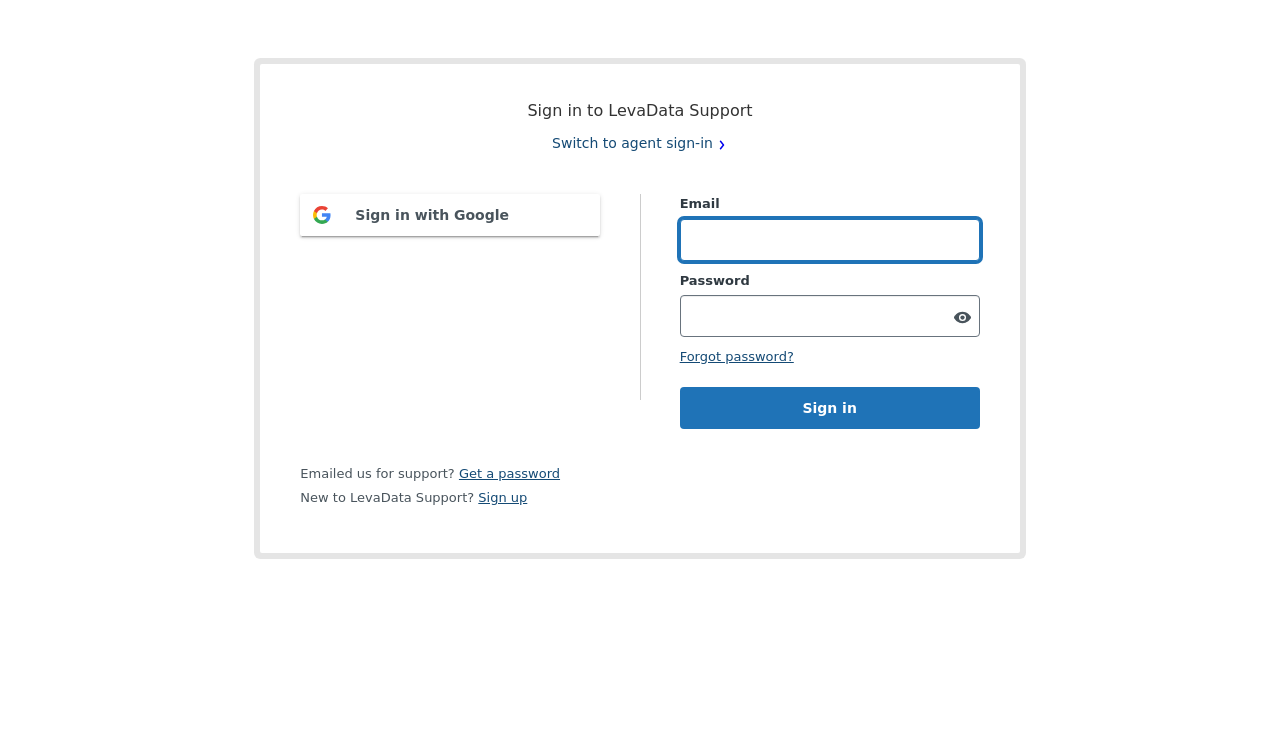Show me the bounding box coordinates of the clickable region to achieve the task as per the instruction: "Sign in with Google".

[0.235, 0.259, 0.469, 0.315]